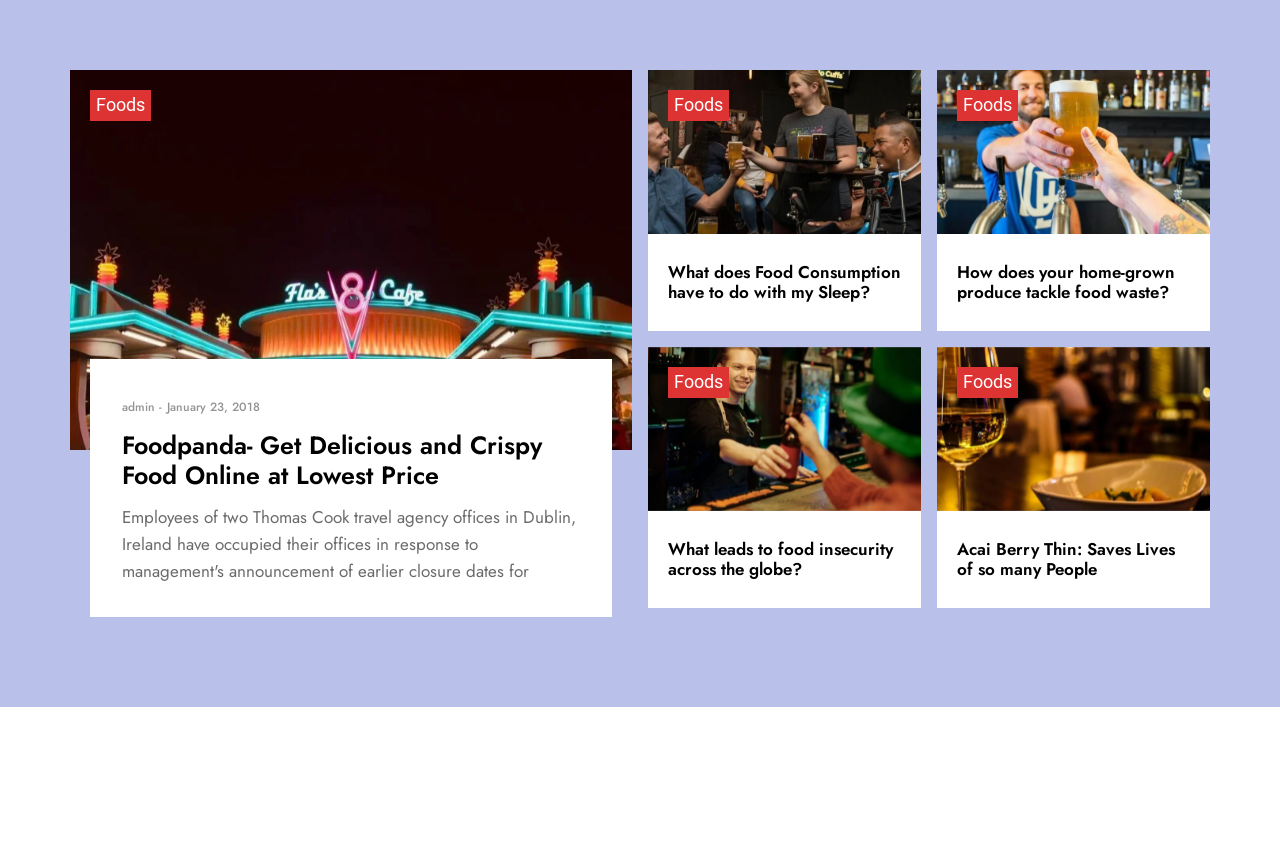Answer the question in one word or a short phrase:
What is the theme of the news elements on this page?

Food